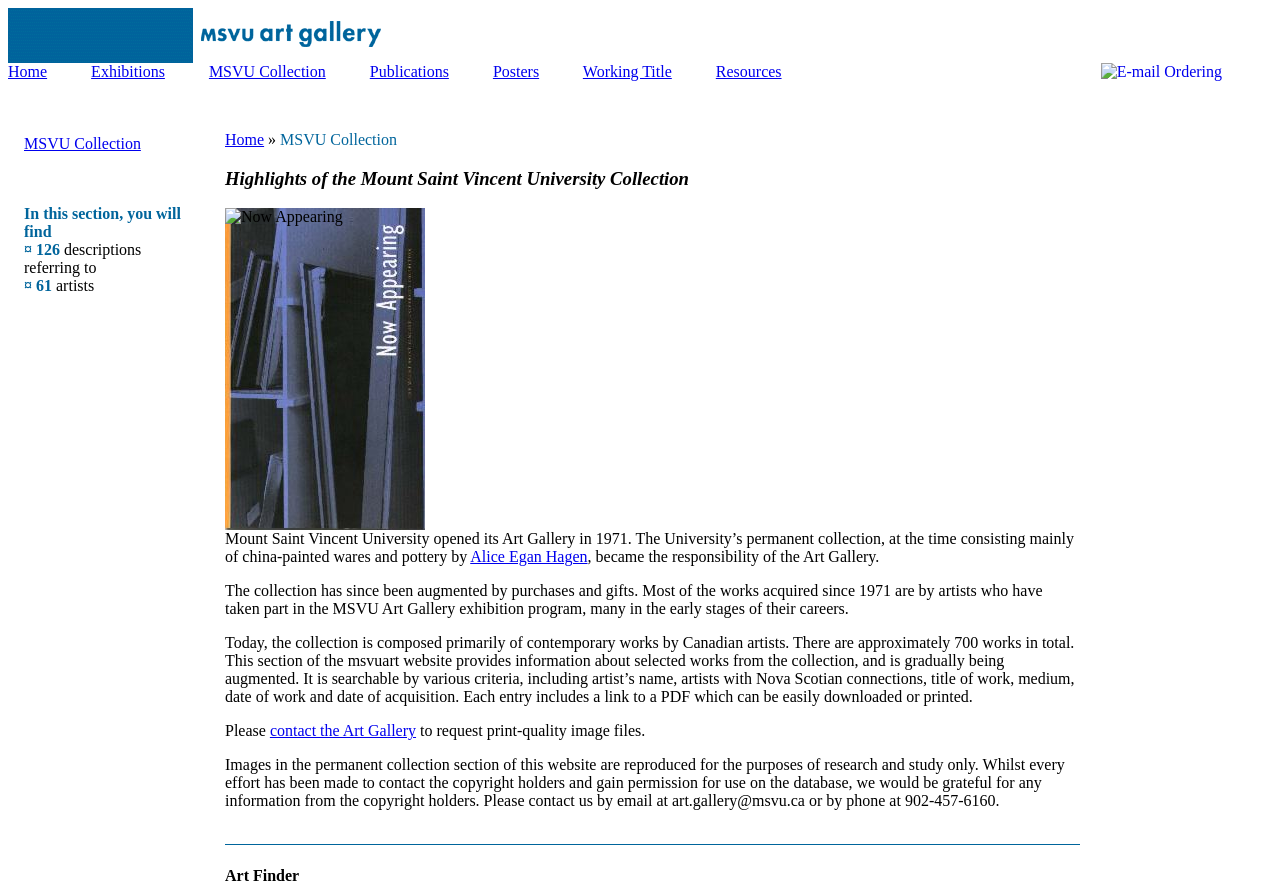What is the email address to contact the Art Gallery?
Please answer the question with a detailed response using the information from the screenshot.

I found the answer by reading the text on the webpage, specifically the sentence 'Please contact us by email at art.gallery@msvu.ca...' which mentions the email address.